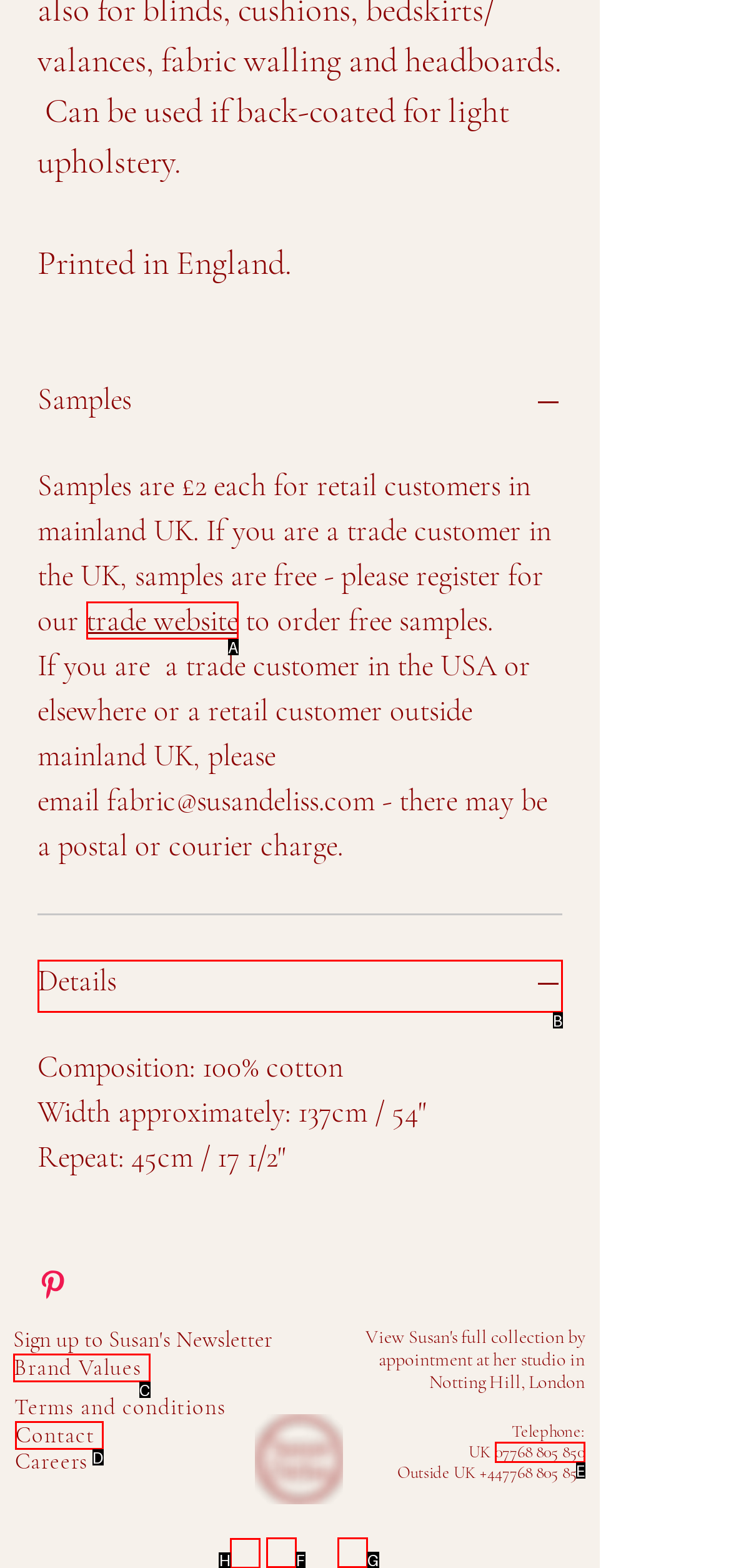Find the HTML element to click in order to complete this task: Click the 'facebook-SD-red' link
Answer with the letter of the correct option.

H